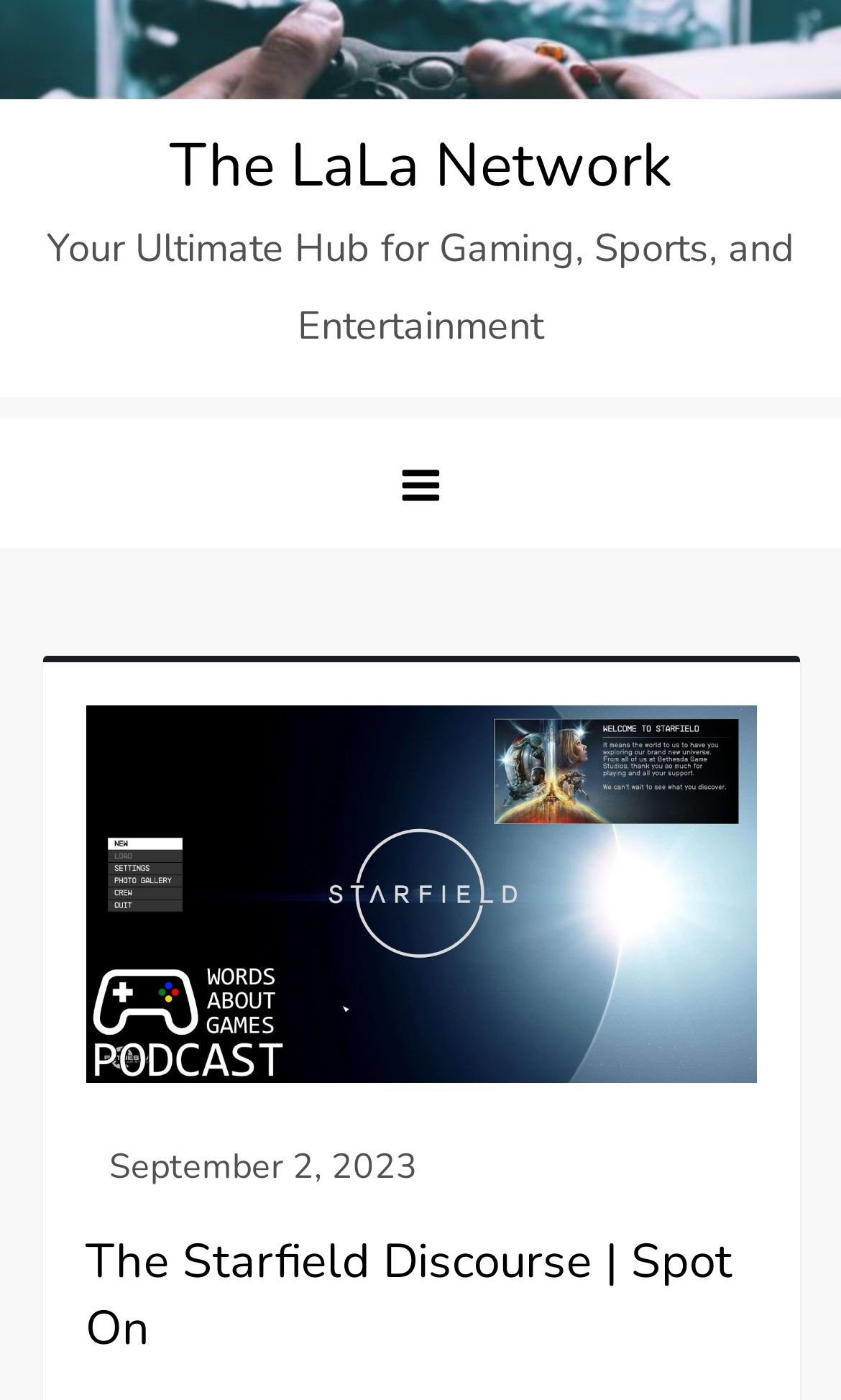Give a concise answer of one word or phrase to the question: 
What is the main topic of the page?

Gaming, Sports, and Entertainment